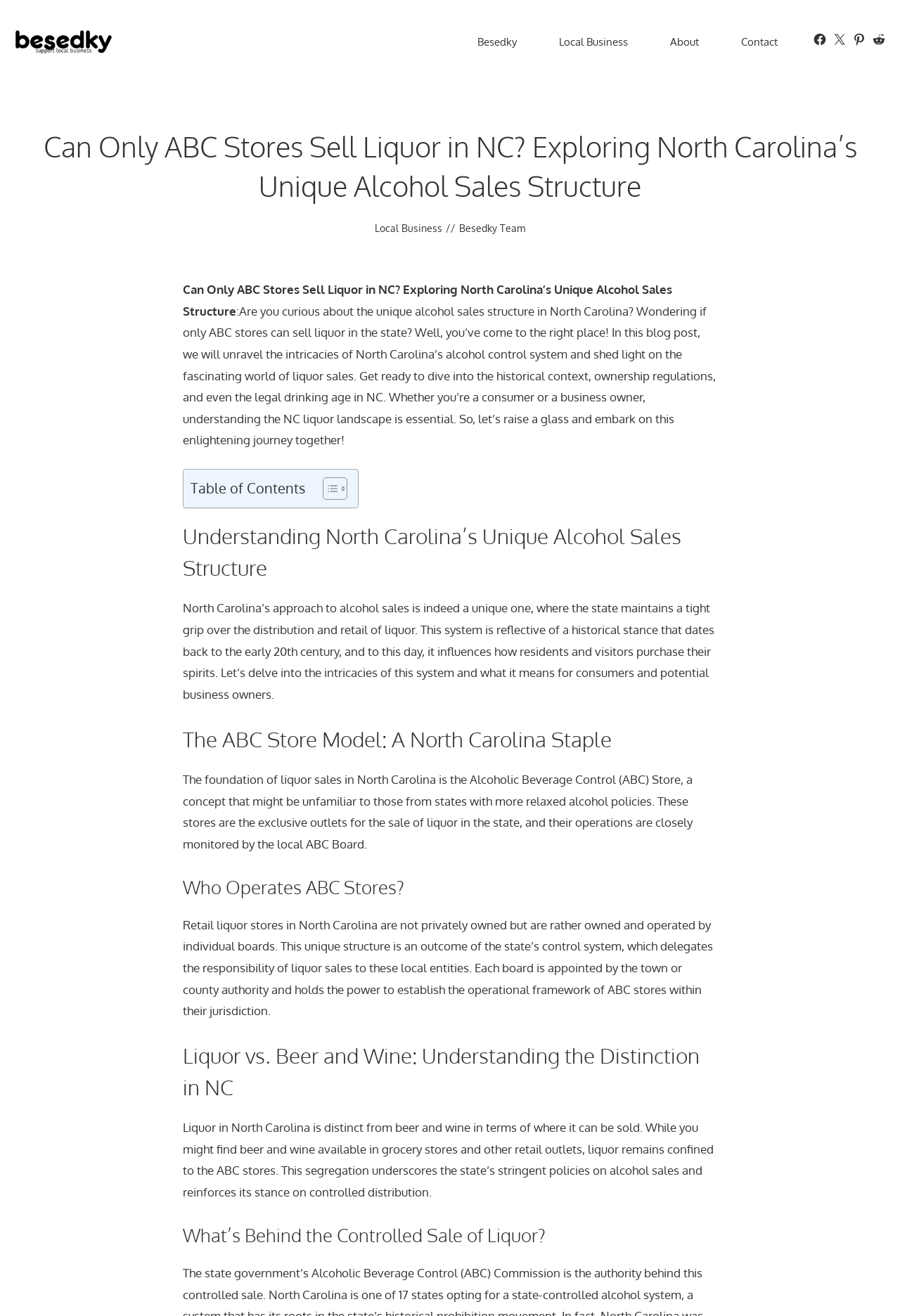Who operates ABC stores in North Carolina?
Answer with a single word or phrase, using the screenshot for reference.

Local boards